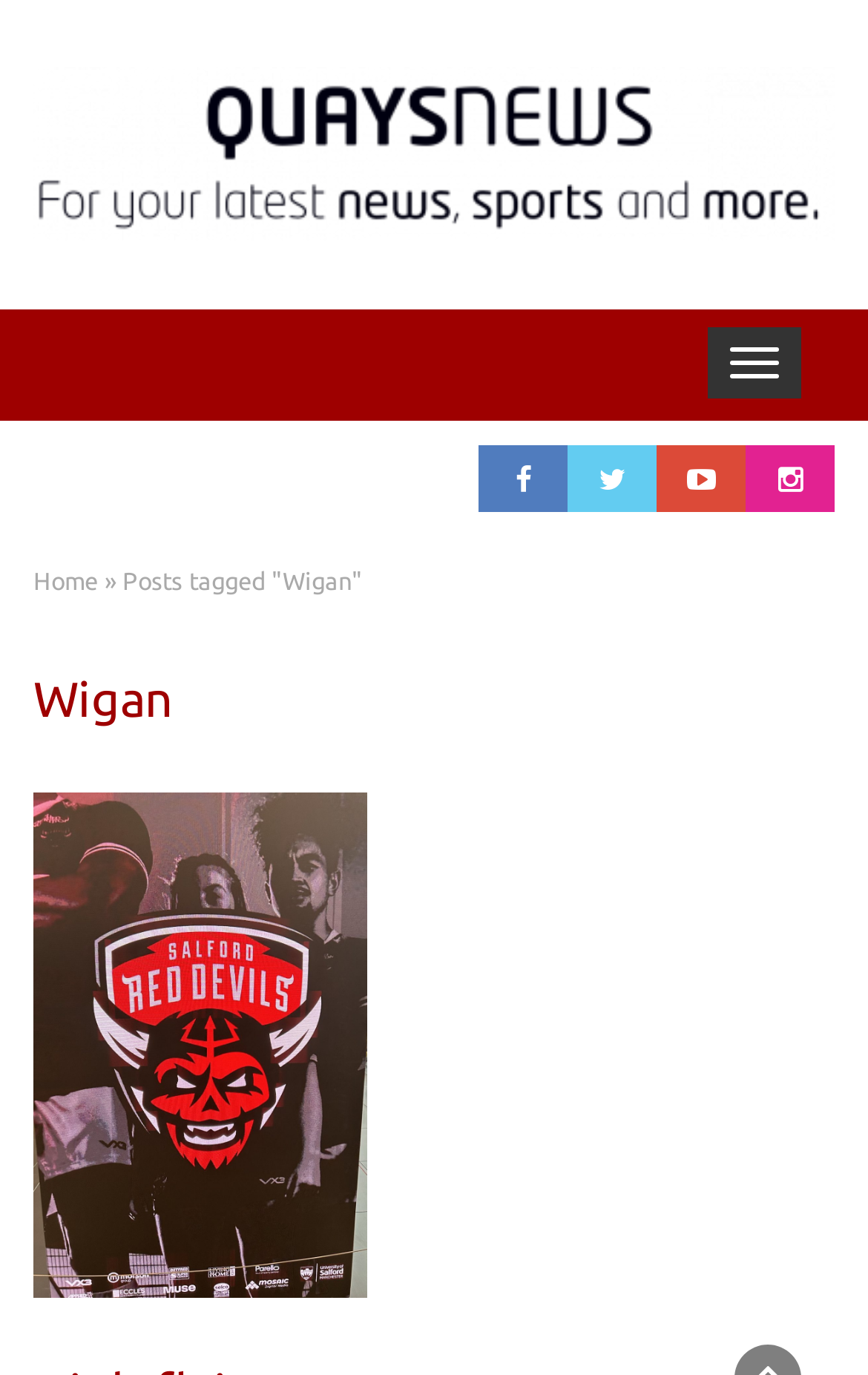How many social media links are available?
Answer the question based on the image using a single word or a brief phrase.

4